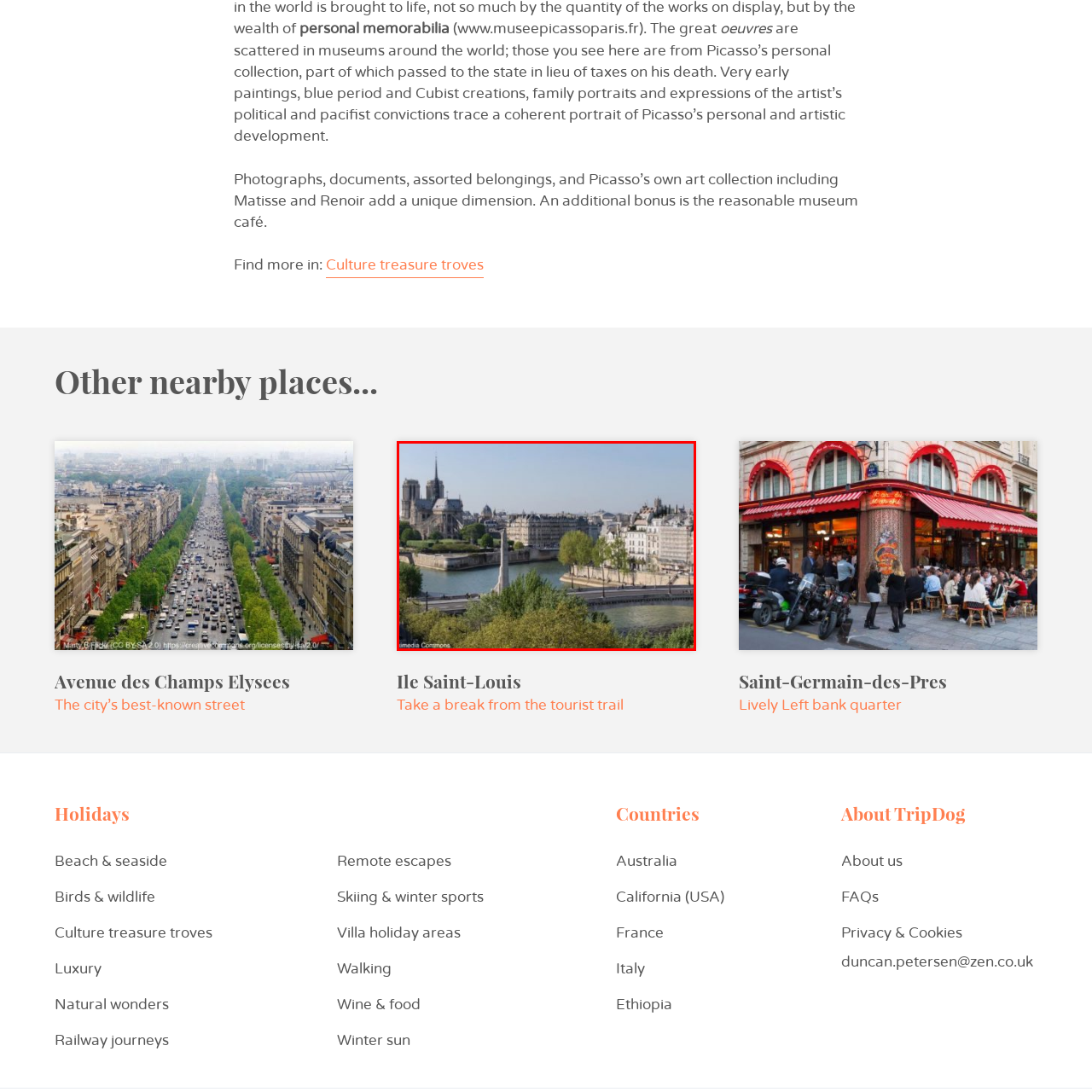Direct your attention to the section outlined in red and answer the following question with a single word or brief phrase: 
Is Notre-Dame Cathedral located on Ile Saint-Louis?

No